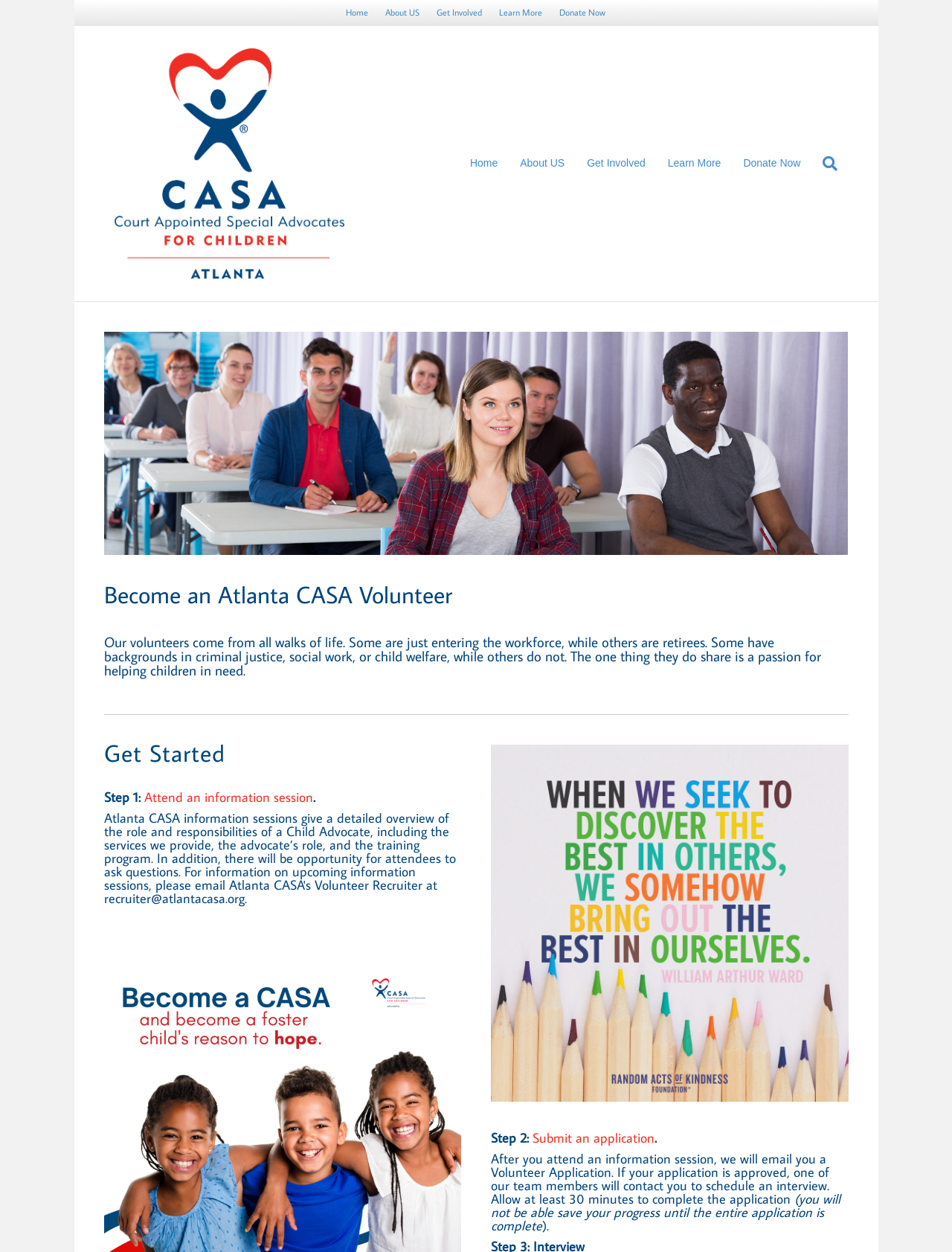Locate the bounding box coordinates of the clickable region to complete the following instruction: "Click Attend an information session."

[0.151, 0.63, 0.329, 0.644]